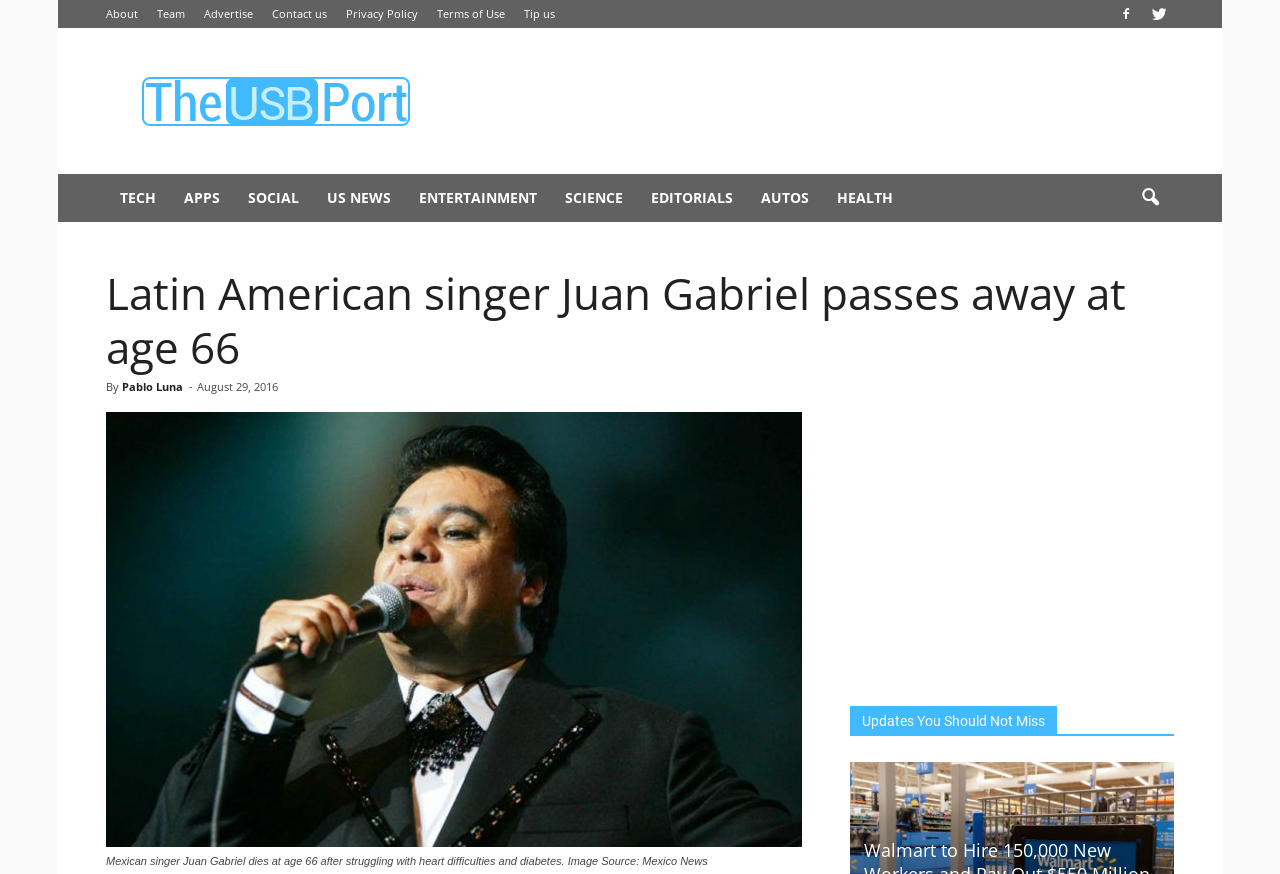Refer to the screenshot and answer the following question in detail:
What is the name of the singer who passed away?

The answer can be found in the header section of the webpage, where it is stated 'Latin American singer Juan Gabriel passes away at age 66'. This indicates that the singer who passed away is Juan Gabriel.